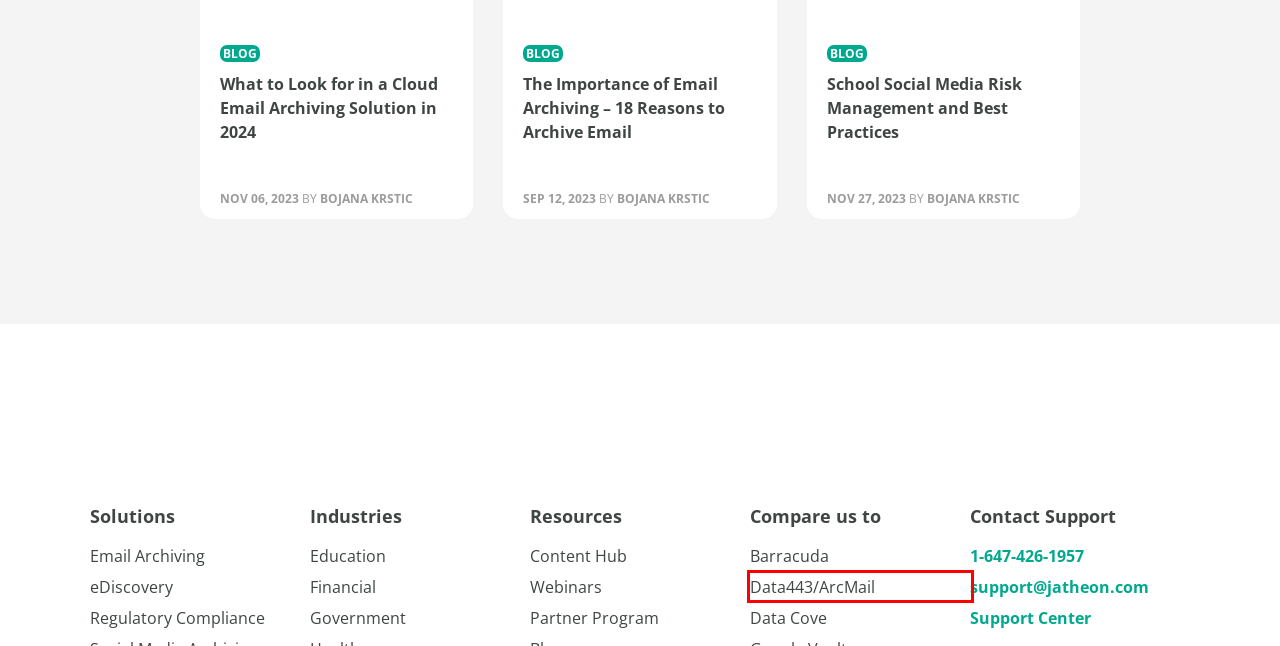Given a webpage screenshot with a red bounding box around a particular element, identify the best description of the new webpage that will appear after clicking on the element inside the red bounding box. Here are the candidates:
A. Barracuda Alternative: Compare Jatheon to Barracuda
B. DataCove Alternative: Compare Jatheon to DataCove | Jatheon
C. Jatheon Content Hub I Email Archiving, Ediscovery and Compliance
D. Regulatory Compliance with Enterprise Information Archiving
E. Email Archiving Solutions for Government Agencies
F. ArcMail Alternative: Compare Jatheon to Arcmail | Jatheon
G. Email Archiving Solutions for the Education Industry
H. Jatheon Partners | Where amazing technology creates collaboration

F